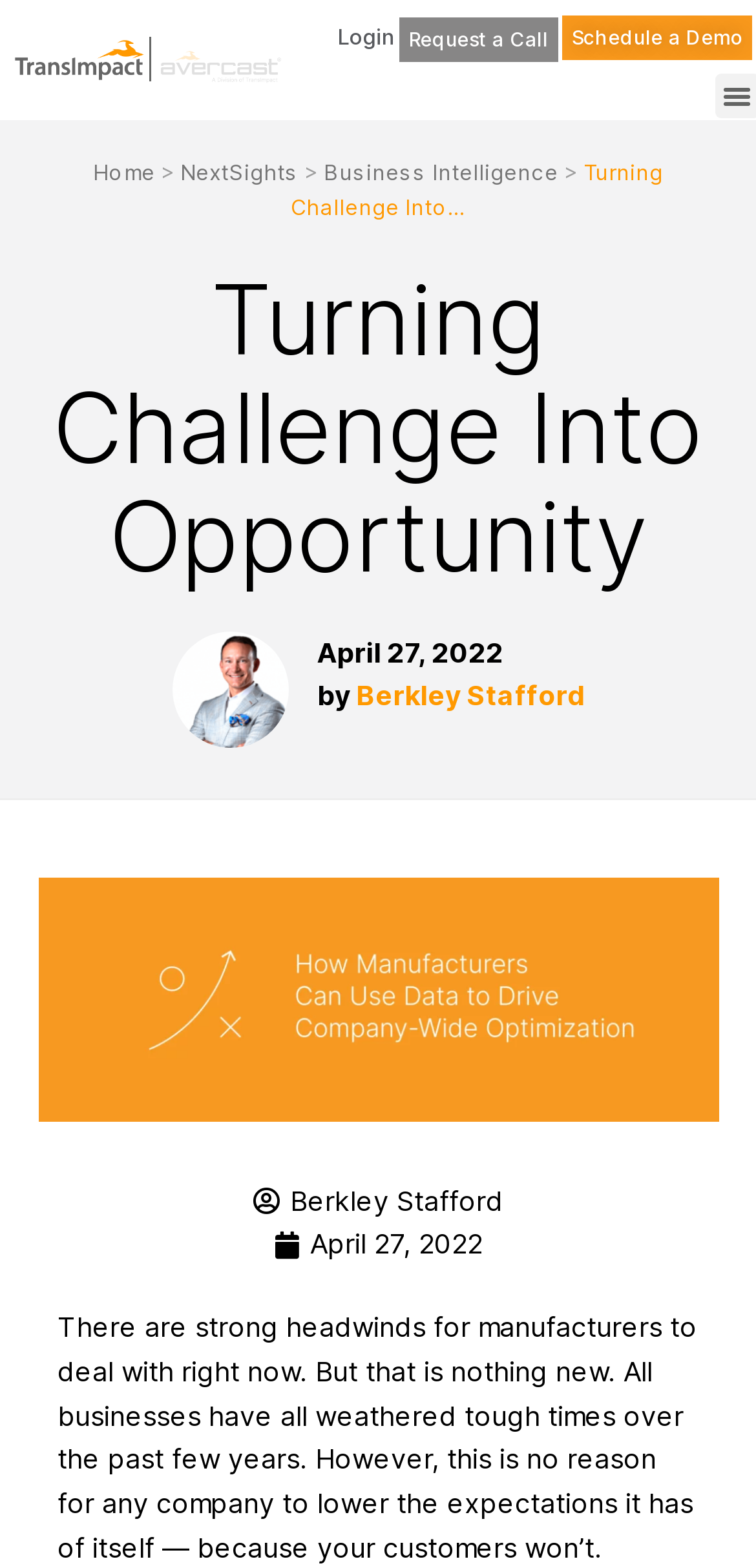Can you locate the main headline on this webpage and provide its text content?

Turning Challenge Into Opportunity